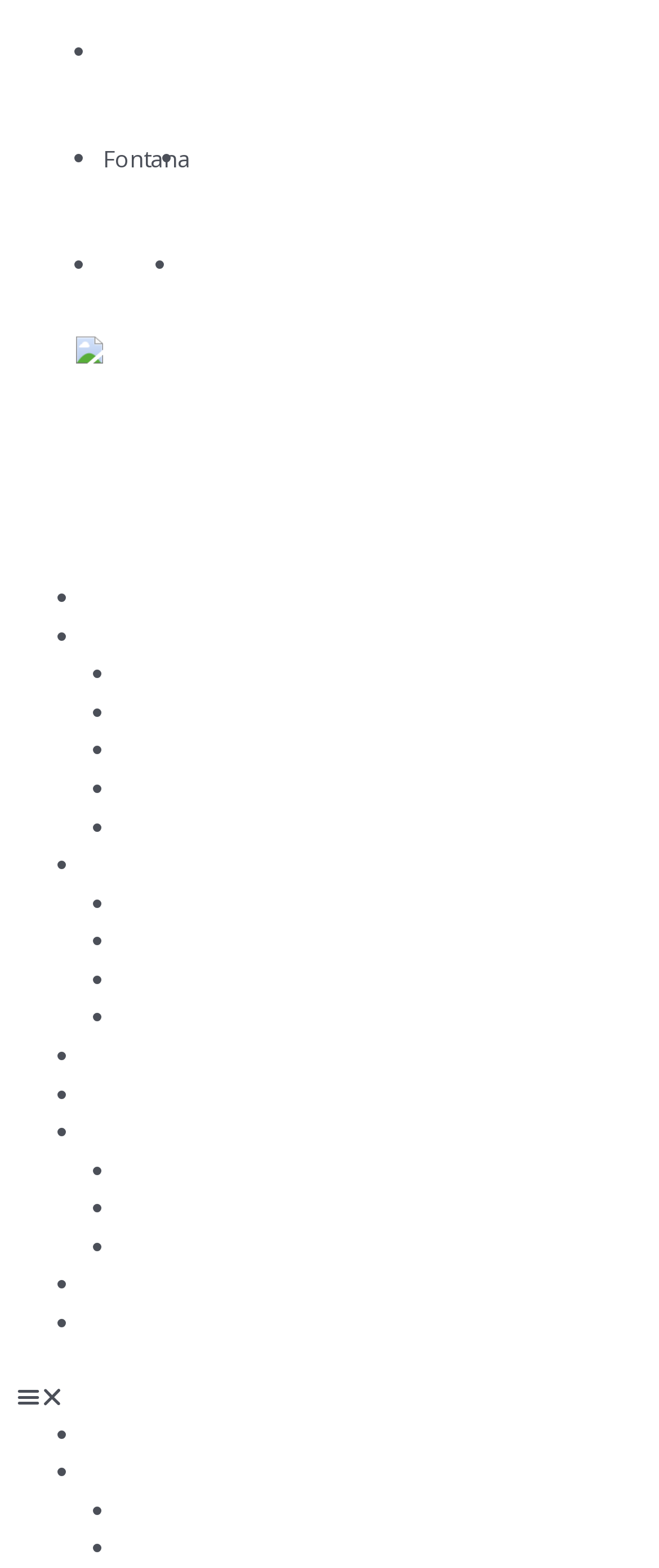Please identify the bounding box coordinates of the element I should click to complete this instruction: 'Call 909-450-8741'. The coordinates should be given as four float numbers between 0 and 1, like this: [left, top, right, bottom].

[0.29, 0.091, 0.521, 0.111]